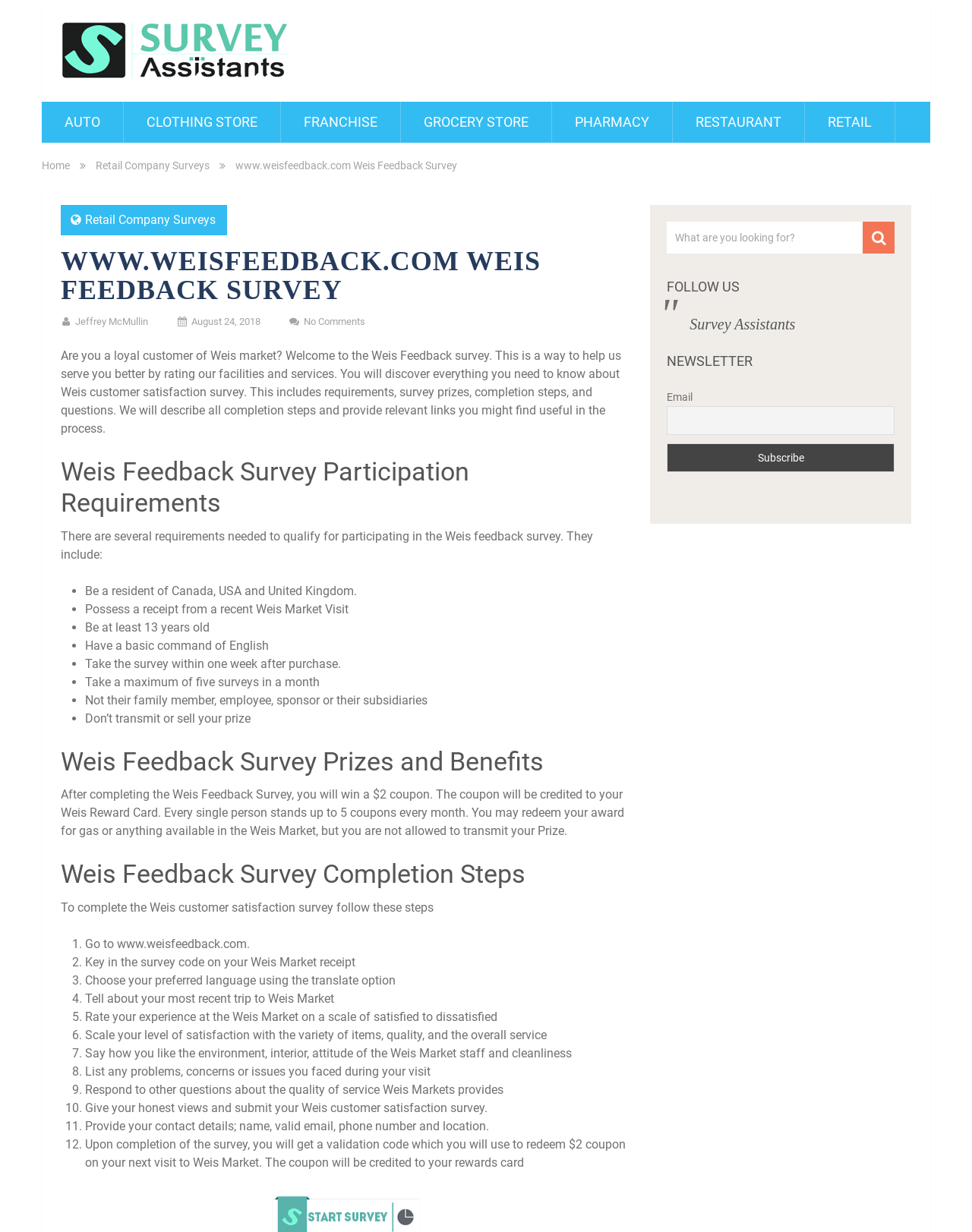What is the prize for completing the Weis Feedback survey?
Provide a detailed answer to the question, using the image to inform your response.

The static text element with bounding box coordinates [0.062, 0.639, 0.642, 0.68] states that 'After completing the Weis Feedback Survey, you will win a $2 coupon'.